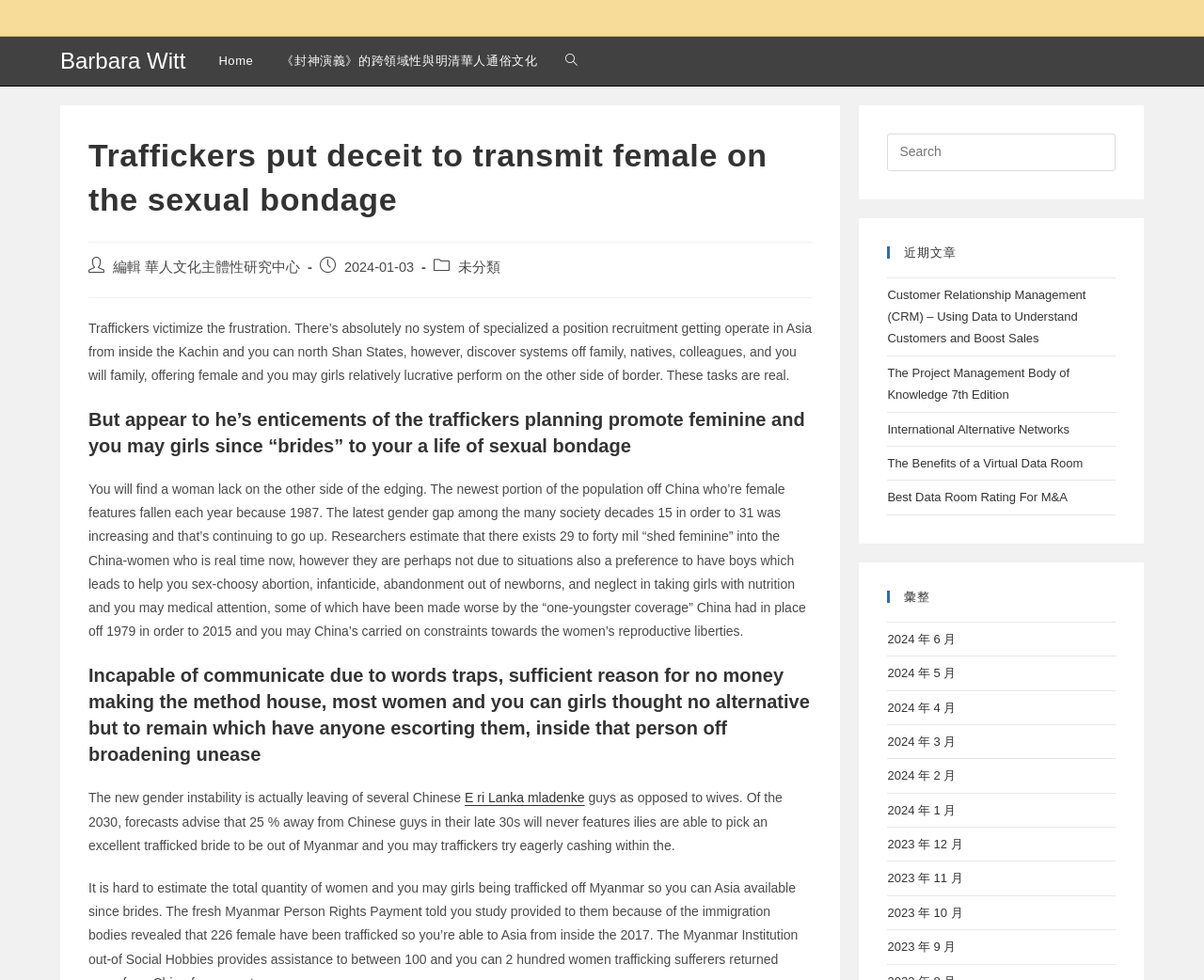Analyze the image and answer the question with as much detail as possible: 
What is the purpose of the search box?

The search box is located at the top right corner of the webpage, and it allows users to search for specific content within the website, as indicated by the text 'Search this website'.